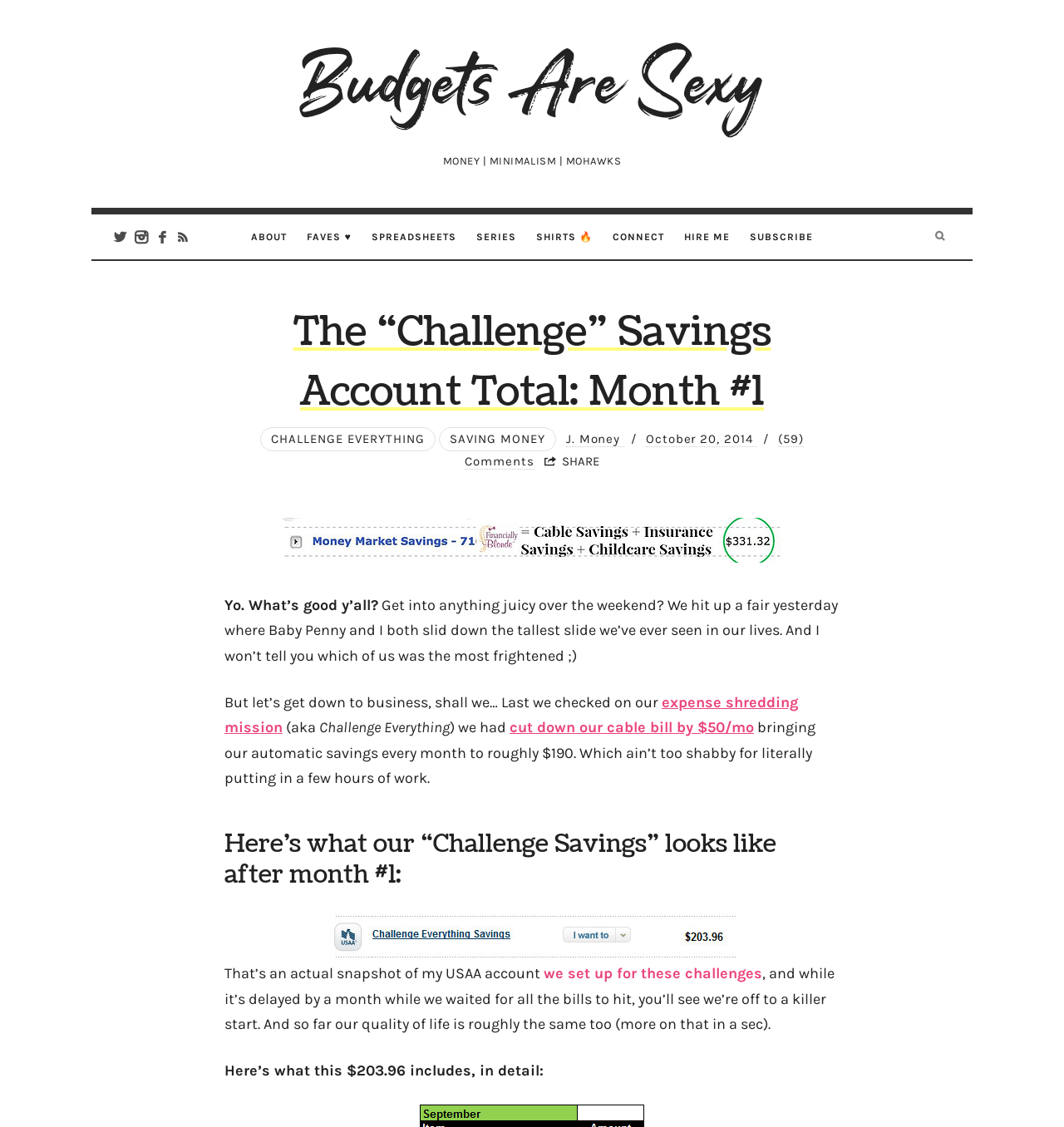Determine the bounding box coordinates of the target area to click to execute the following instruction: "Check the 'challenge savings account'."

[0.308, 0.822, 0.692, 0.838]